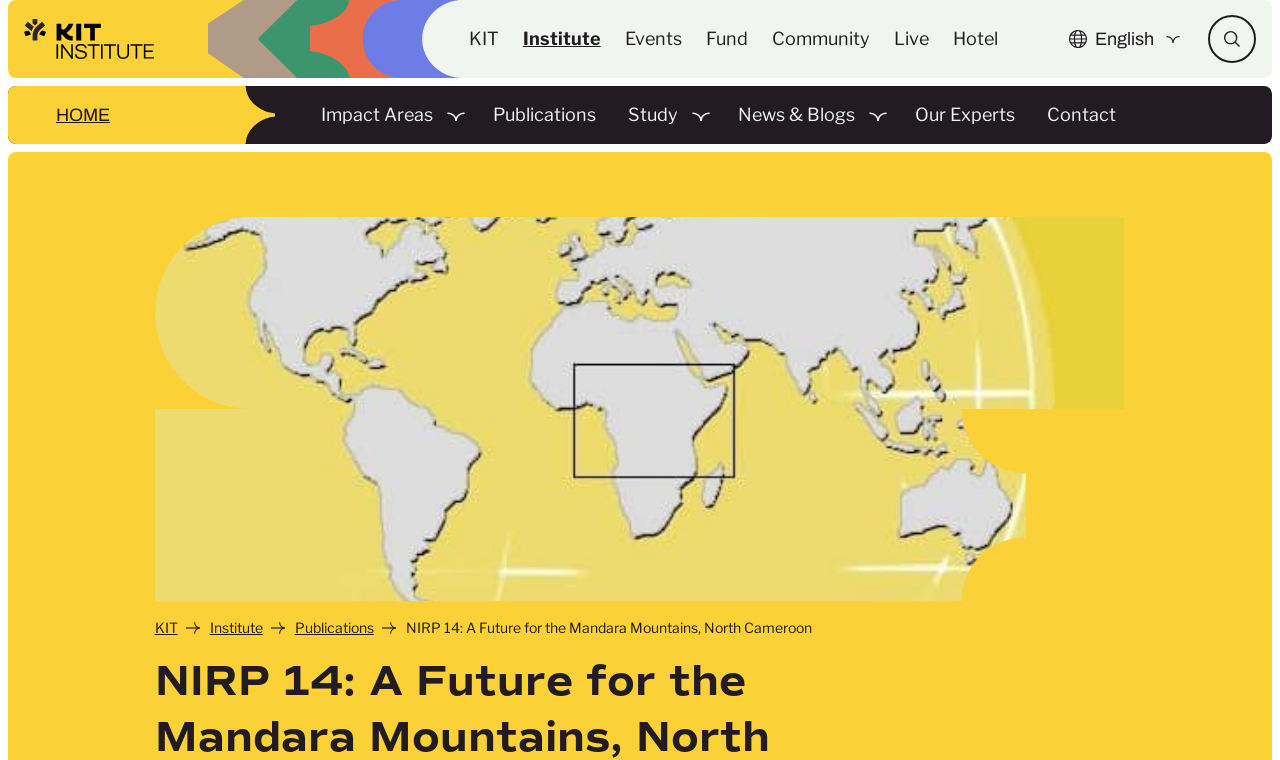Describe in detail what you see on the webpage.

This webpage is about a project called "NIRP 14: A Future for the Mandara Mountains, North Cameroon" and is hosted by the KIT (Royal Tropical Institute) website. At the top left corner, there is a KIT logo that links to the institute's homepage. Next to the logo, there are five small images, possibly representing different aspects of the project.

Below the logo and images, there is a primary navigation menu with links to different sections of the website, including KIT, Institute, Events, Fund, Community, Live, and Hotel. On the top right corner, there are two buttons: one for switching to English and another for opening a search form.

On the left side of the page, there is an institute navigation menu with links to Home, Impact Areas, Publications, Study, News & Blogs, Our Experts, and Contact. Some of these links have submenu buttons next to them. The Home link has a small image and the text "HOME" next to it.

In the main content area, there is a title "NIRP 14: A Future for the Mandara Mountains, North Cameroon" that summarizes the project. The project is about synthesizing local knowledge and local action in the Mandara mountains, North Cameroon, and involves studies by one Dutch and two Cameroonian researchers.